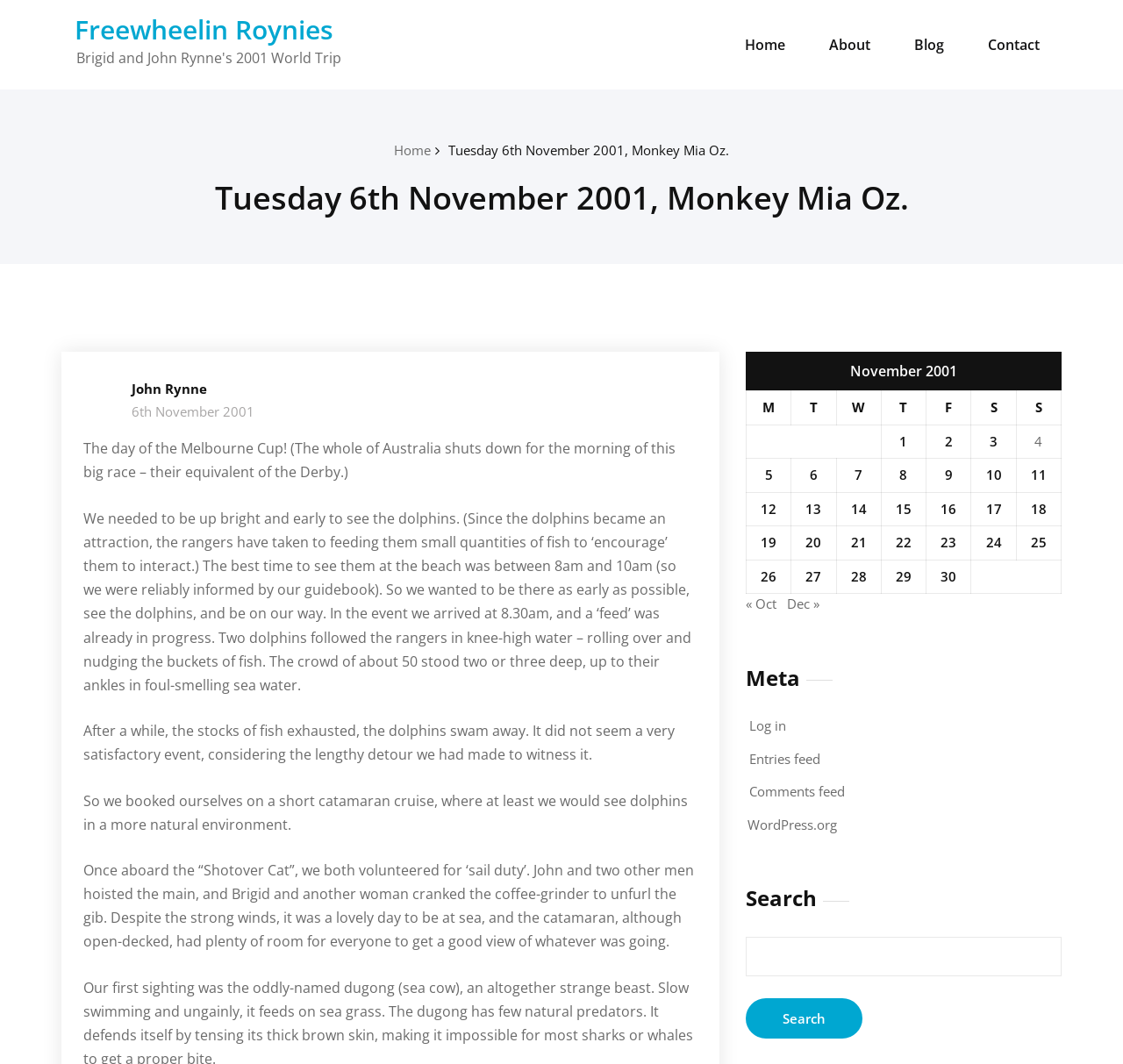Given the webpage screenshot, identify the bounding box of the UI element that matches this description: "parent_node: John Rynne".

[0.076, 0.357, 0.107, 0.39]